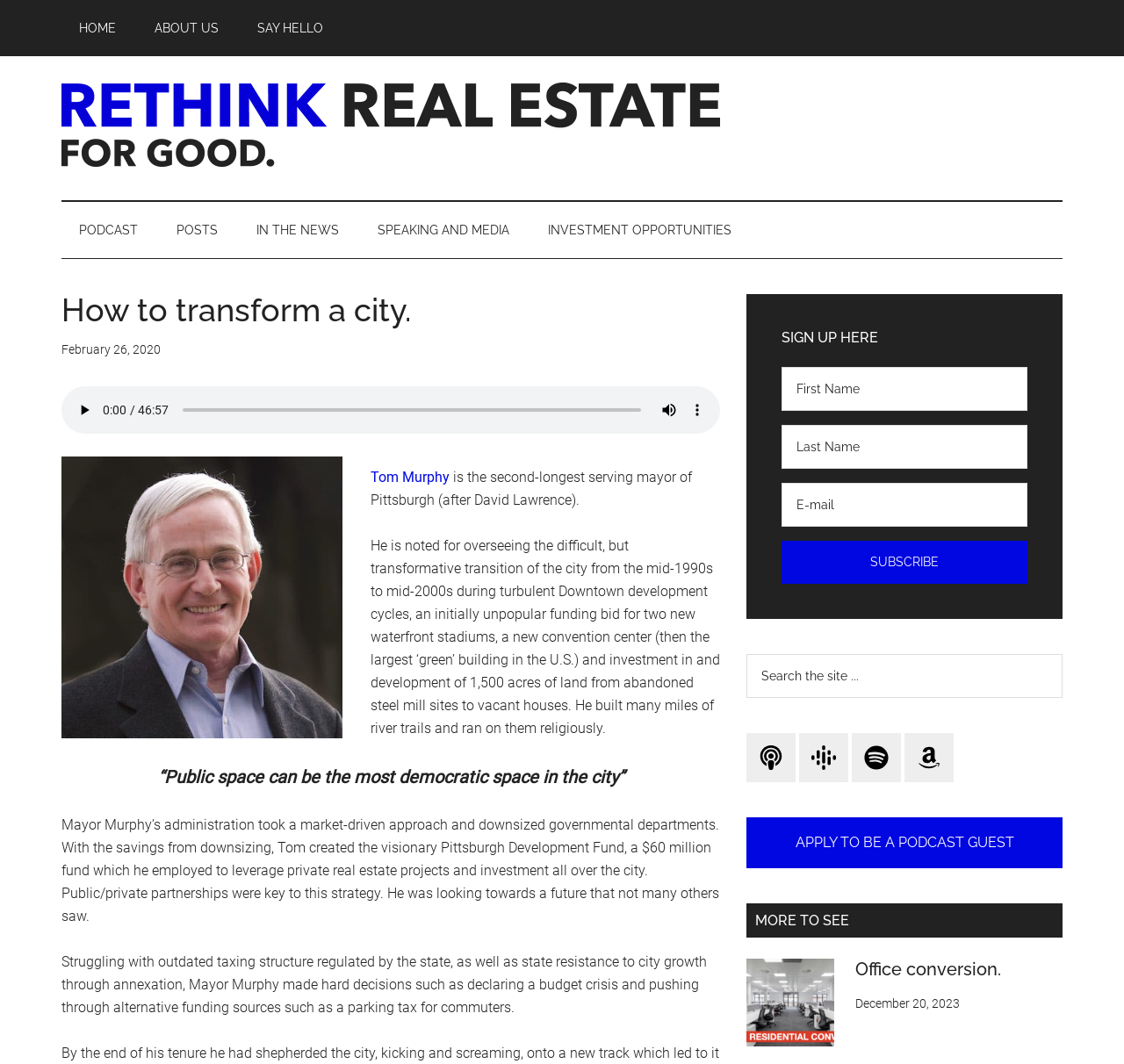Please locate the bounding box coordinates of the element that should be clicked to achieve the given instruction: "Search the site".

[0.664, 0.614, 0.945, 0.656]